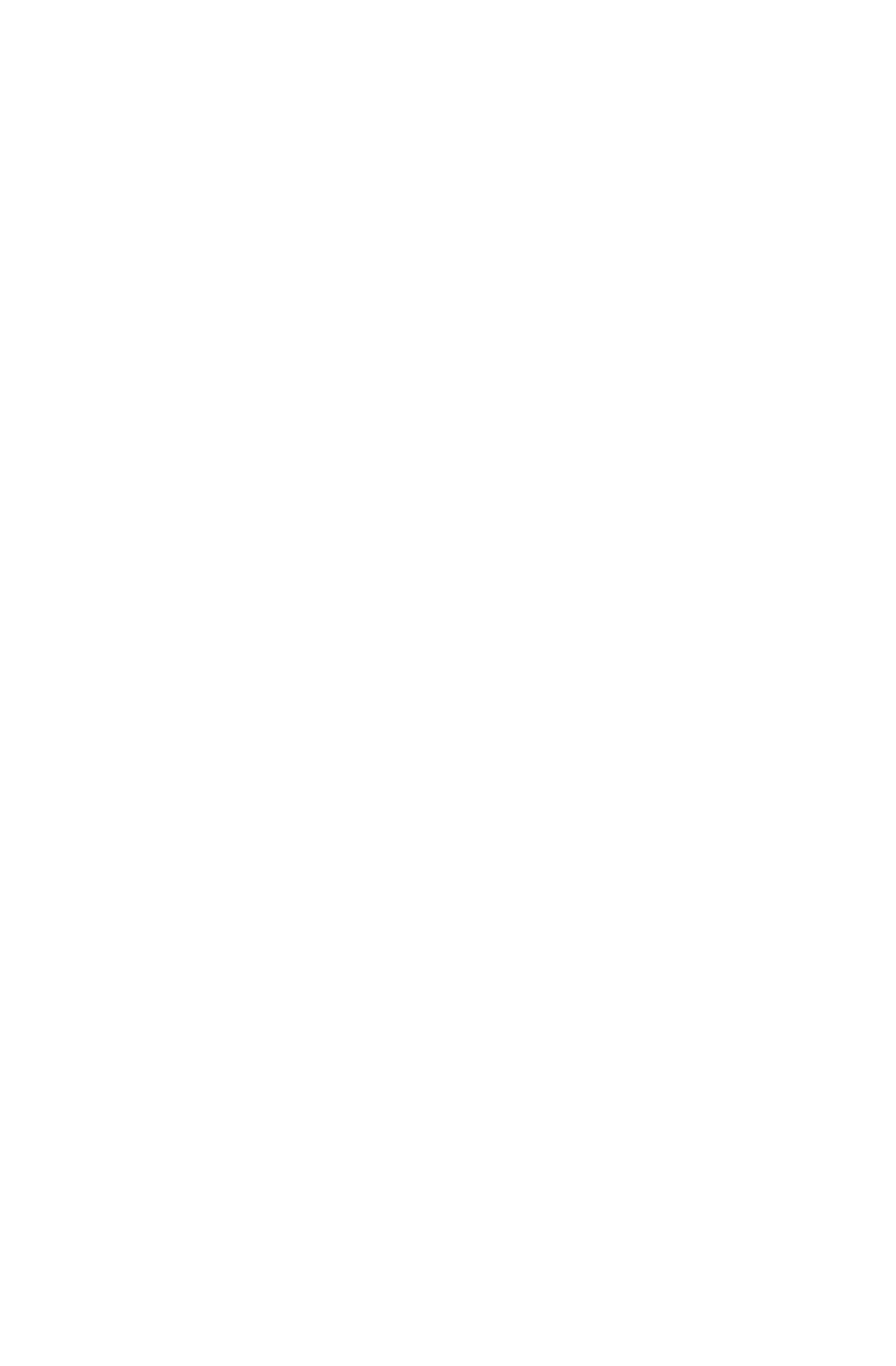What is the last link on the webpage?
Please provide a comprehensive and detailed answer to the question.

The answer can be found by looking at the last link element on the webpage, which has the text 'Wattanapat Member Family'.